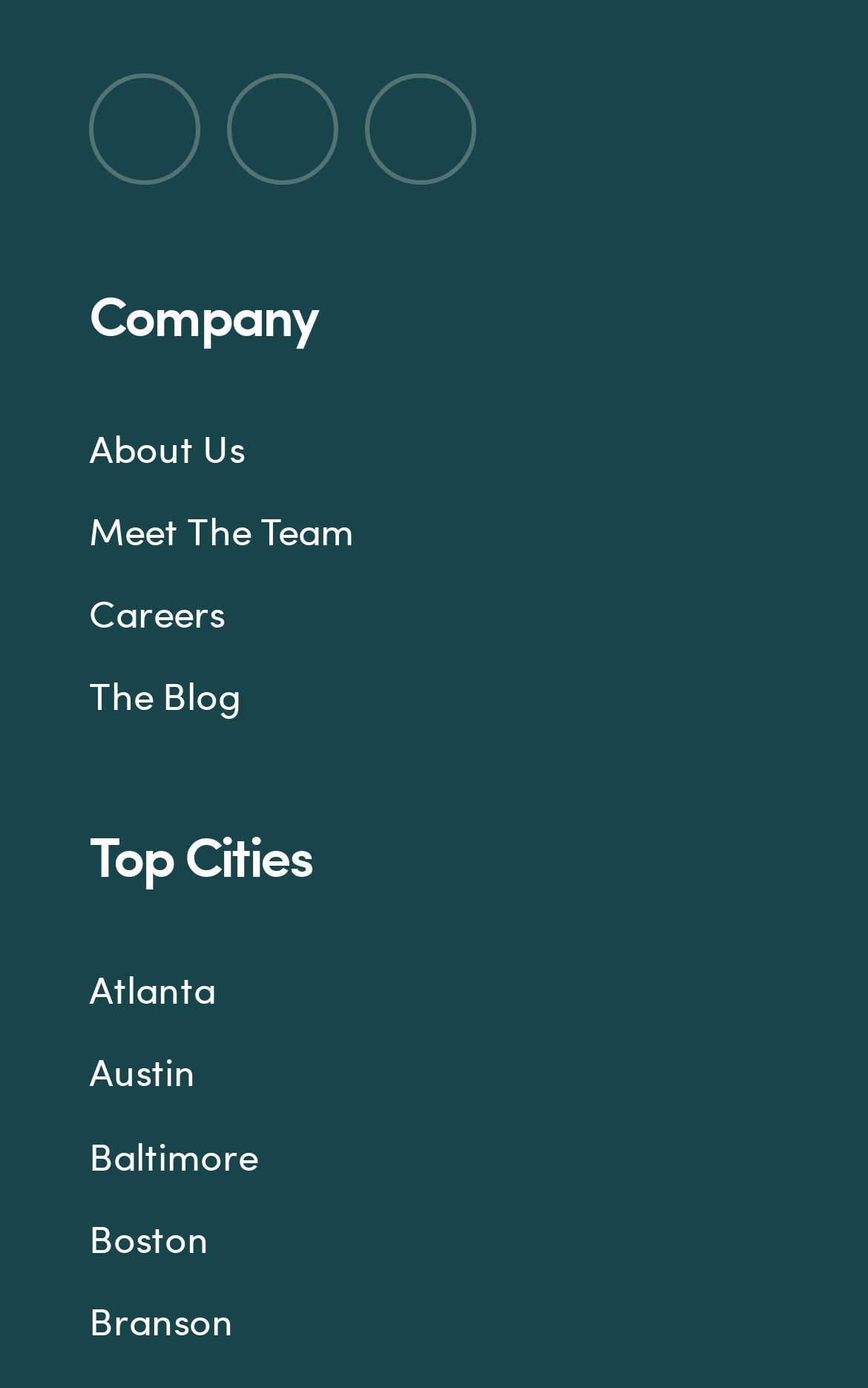Please identify the bounding box coordinates of the region to click in order to complete the given instruction: "Switch to dark mode". The coordinates should be four float numbers between 0 and 1, i.e., [left, top, right, bottom].

None